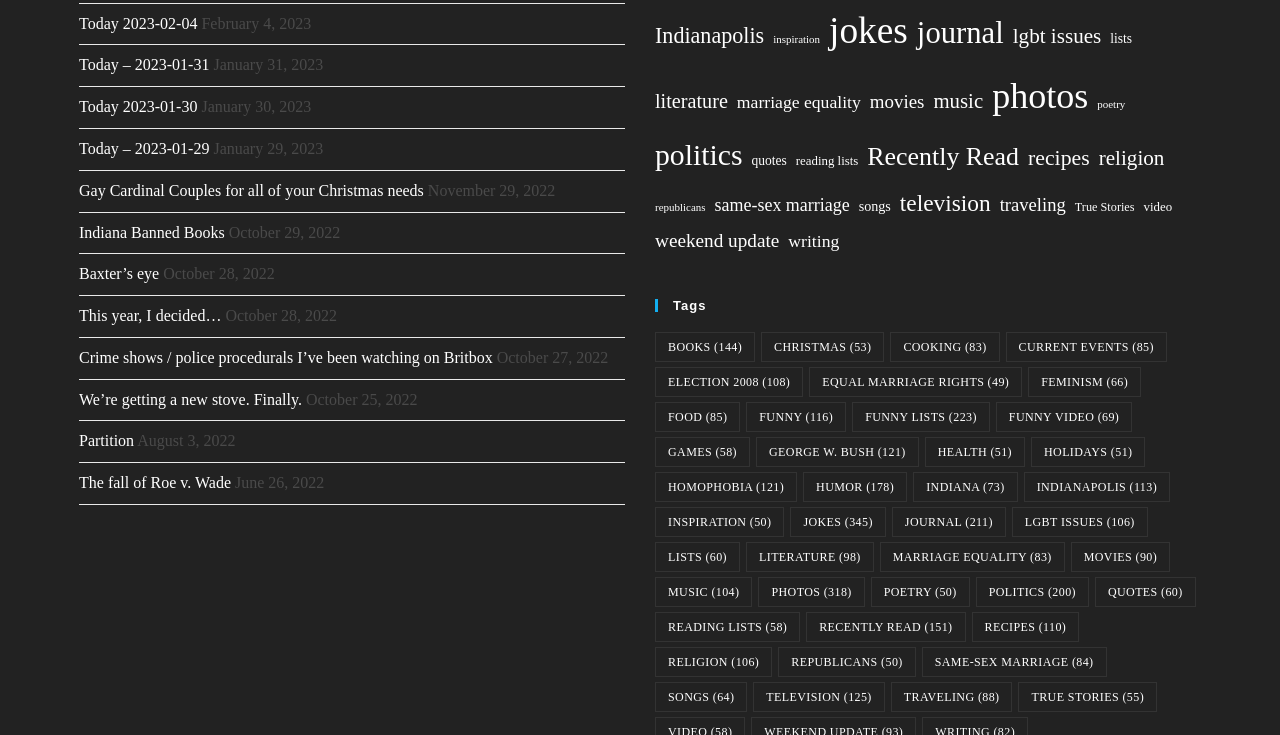Please identify the bounding box coordinates of the element that needs to be clicked to perform the following instruction: "Check 'funny lists'".

[0.666, 0.547, 0.773, 0.587]